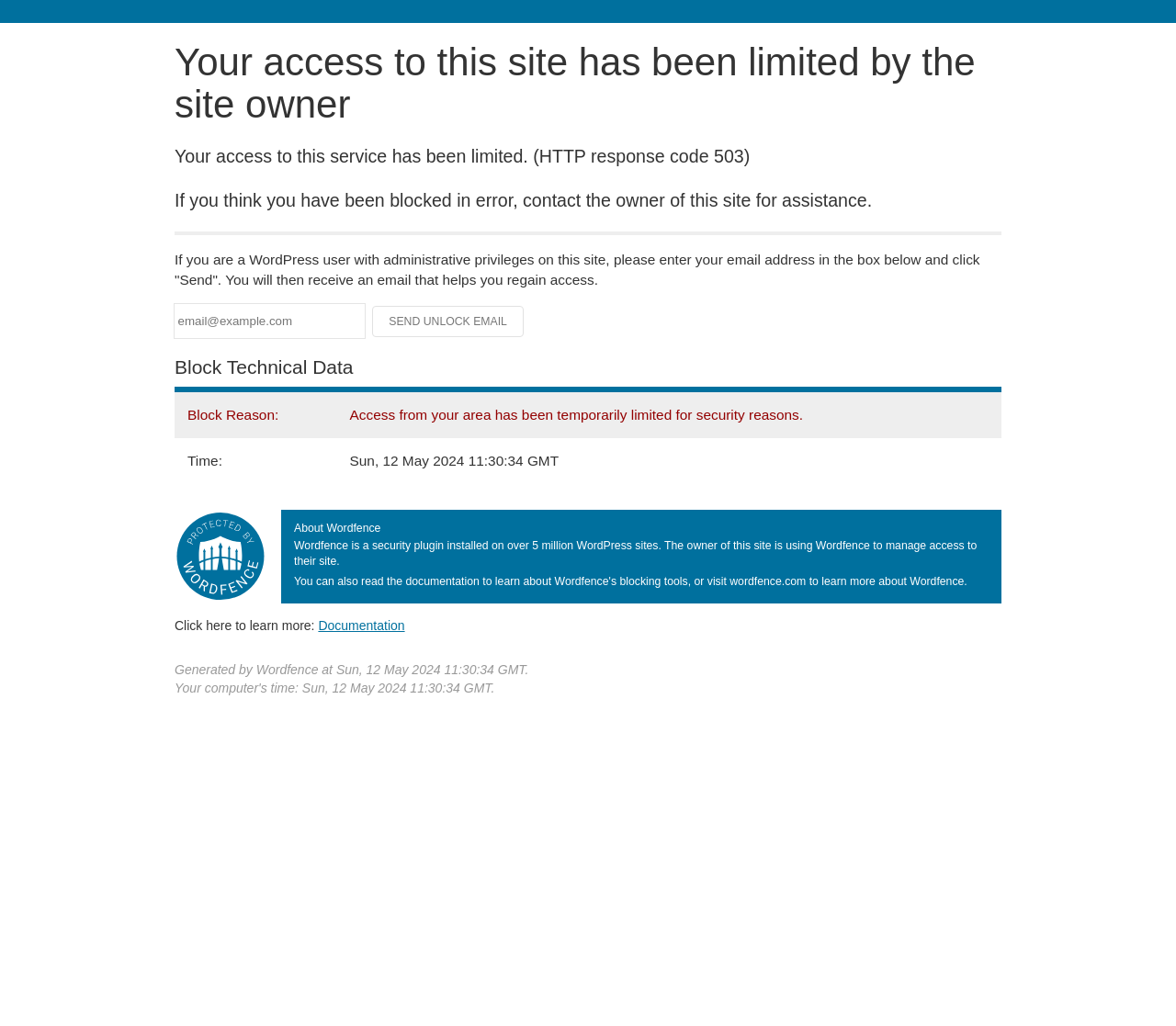What is the timestamp of the site access limitation? Analyze the screenshot and reply with just one word or a short phrase.

Sun, 12 May 2024 11:30:34 GMT